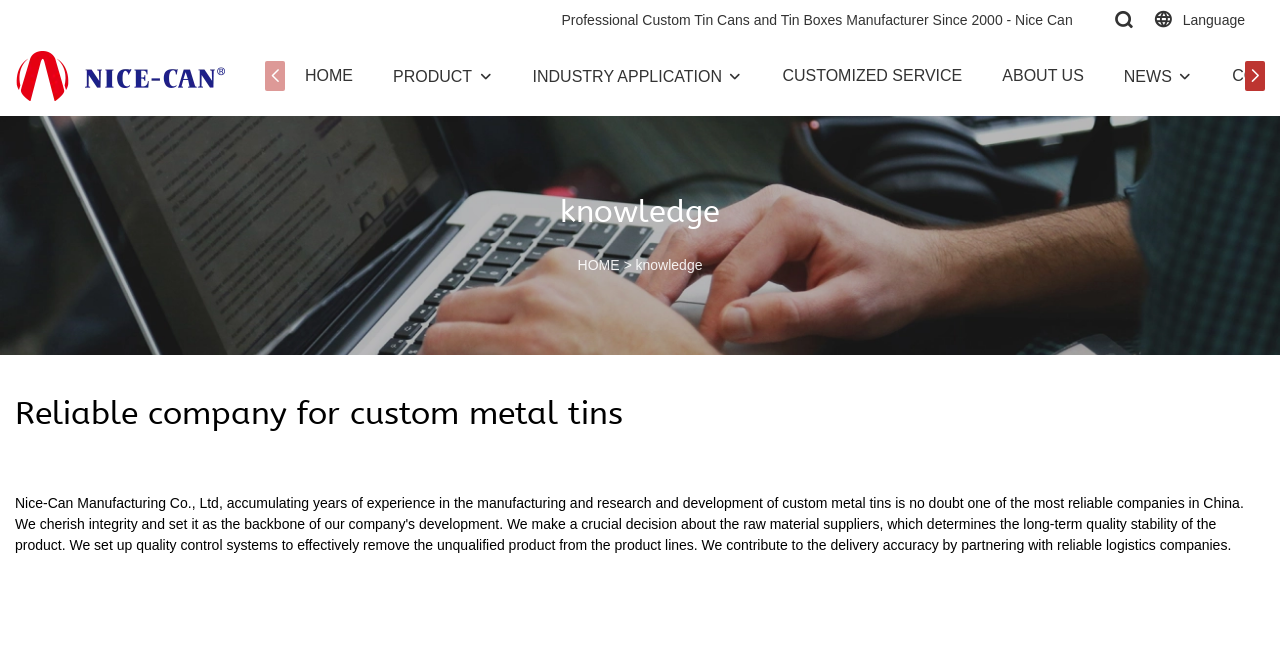Identify the bounding box coordinates for the element you need to click to achieve the following task: "read ABOUT US". Provide the bounding box coordinates as four float numbers between 0 and 1, in the form [left, top, right, bottom].

[0.783, 0.095, 0.847, 0.132]